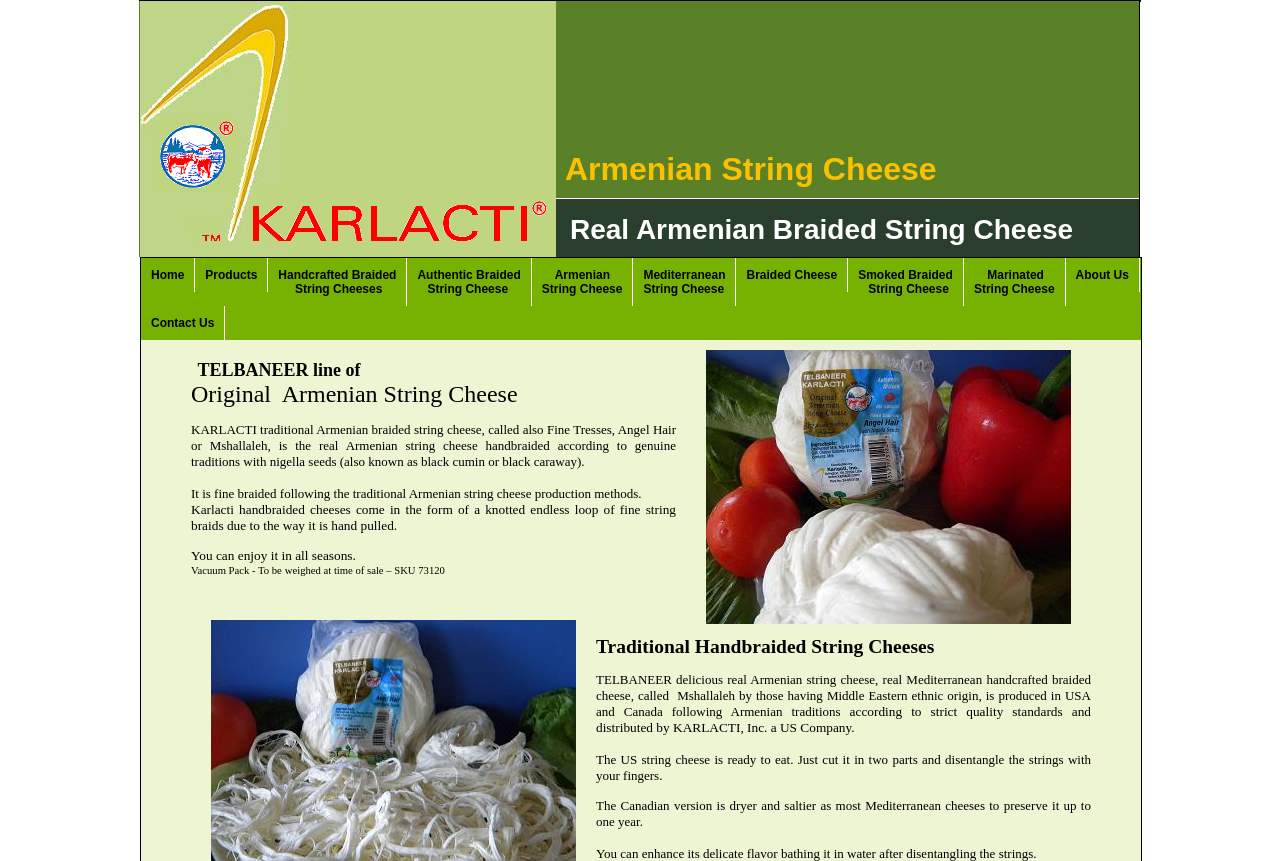Please give a one-word or short phrase response to the following question: 
What is the purpose of vacuum packing the cheese?

To be weighed at time of sale